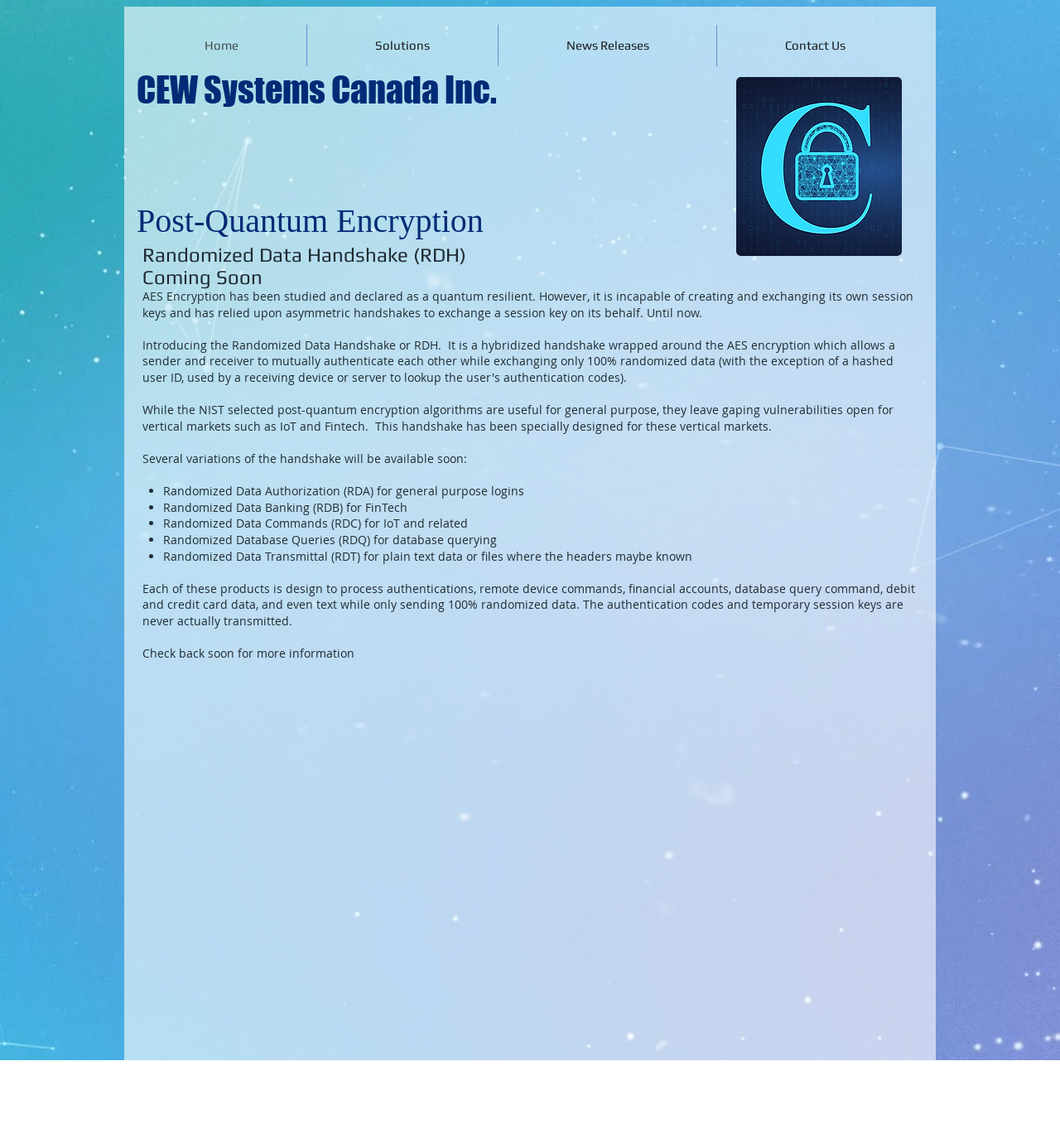Determine the bounding box of the UI component based on this description: "Home". The bounding box coordinates should be four float values between 0 and 1, i.e., [left, top, right, bottom].

[0.129, 0.022, 0.289, 0.058]